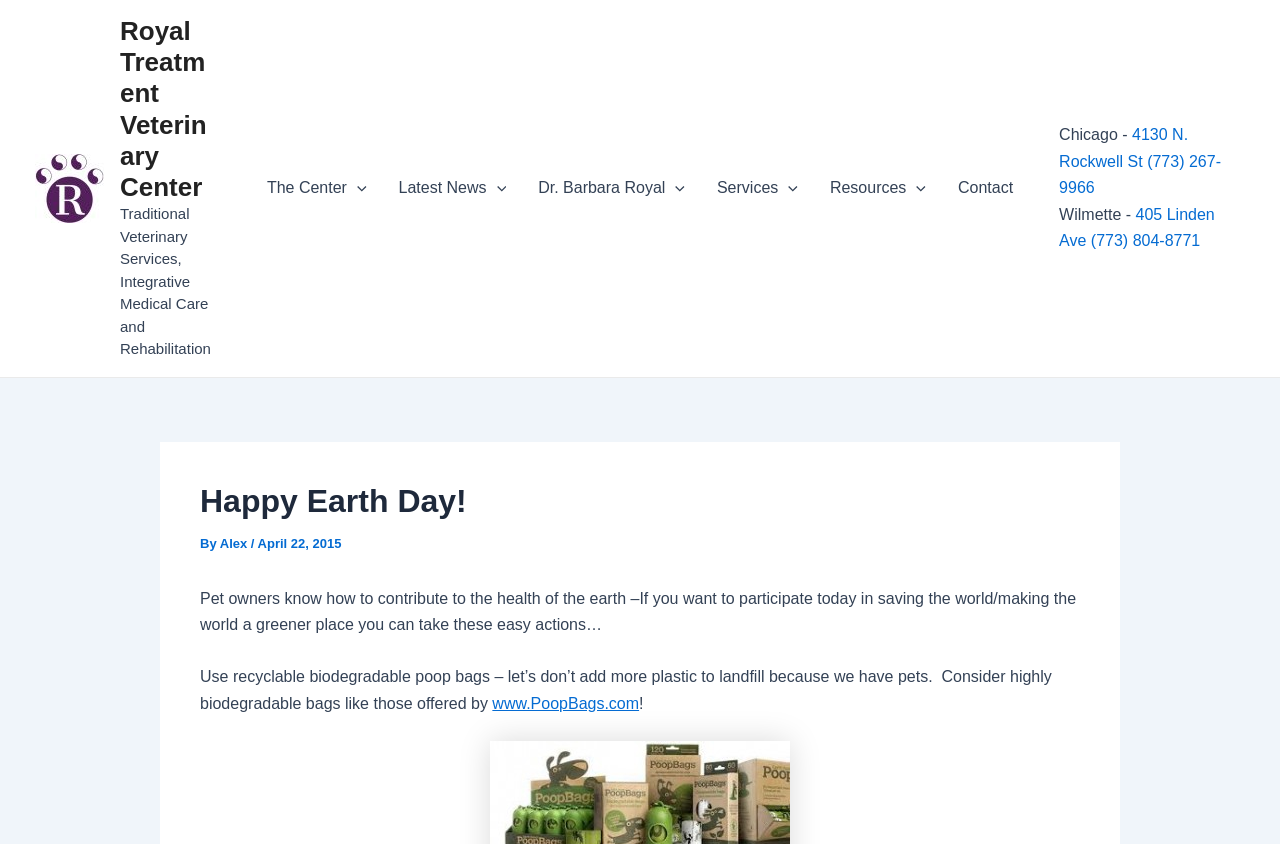Please specify the bounding box coordinates of the area that should be clicked to accomplish the following instruction: "View the contact information". The coordinates should consist of four float numbers between 0 and 1, i.e., [left, top, right, bottom].

[0.736, 0.176, 0.804, 0.271]